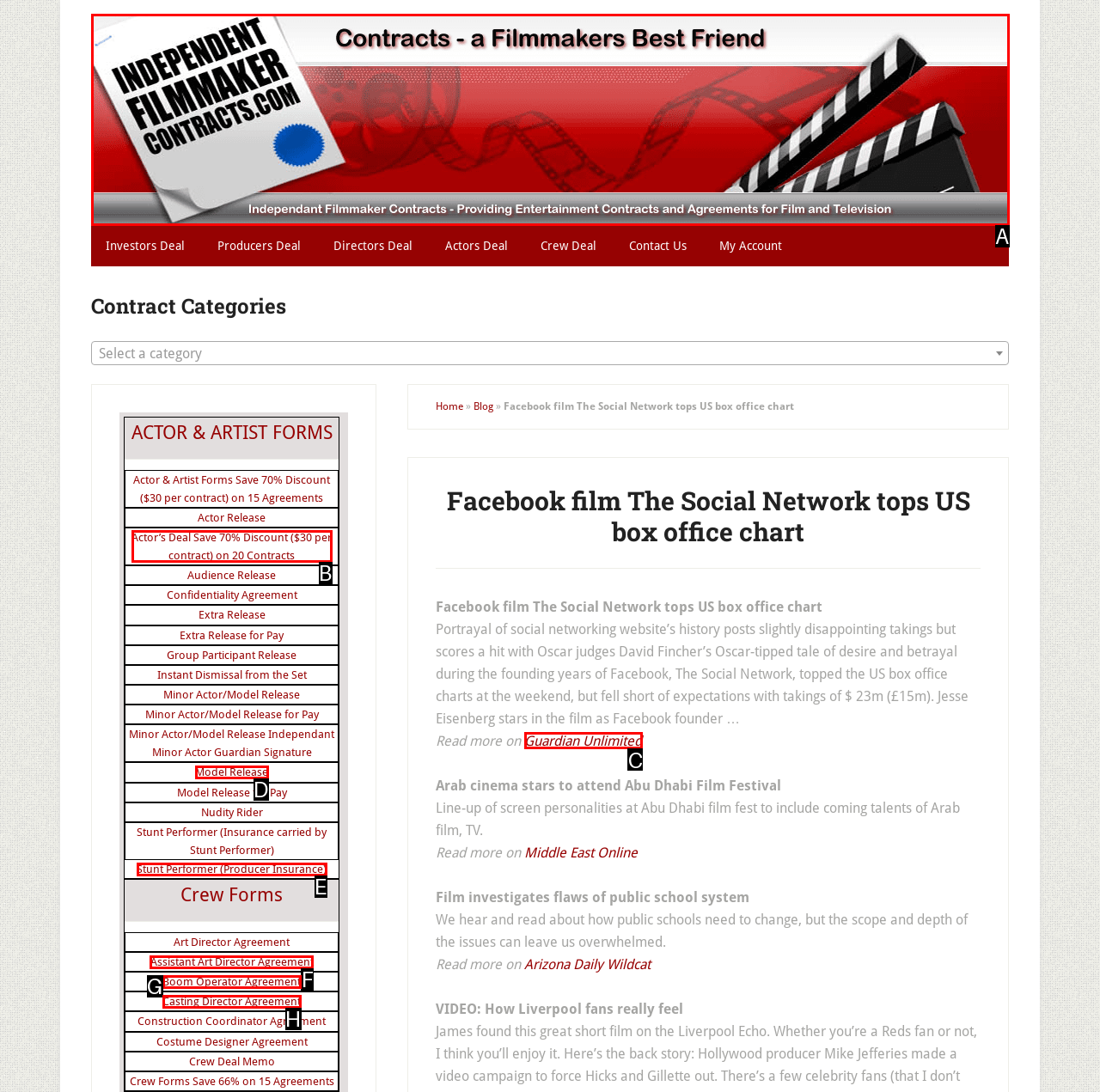Identify the correct UI element to click to achieve the task: Read more on 'Guardian Unlimited'.
Answer with the letter of the appropriate option from the choices given.

C